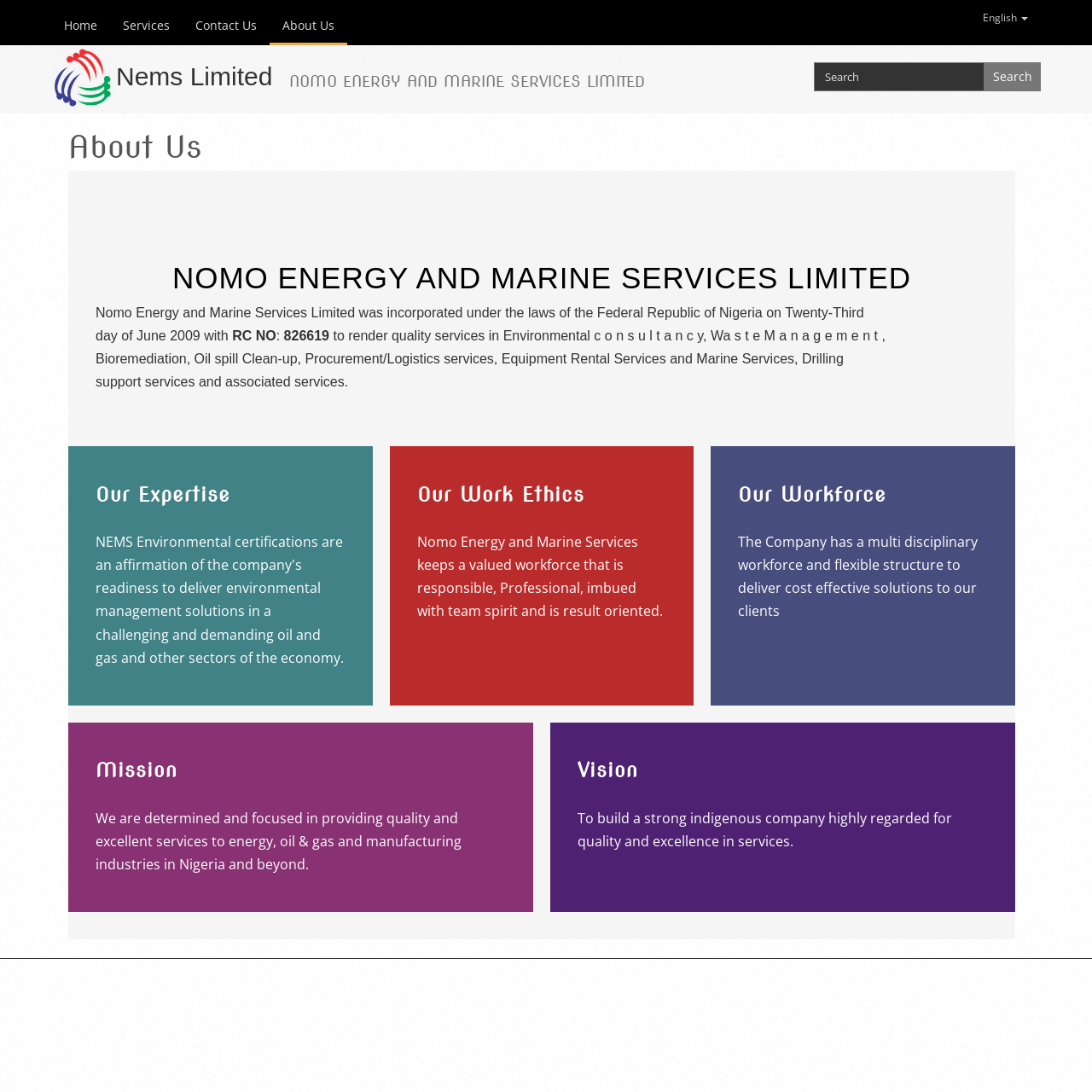Point out the bounding box coordinates of the section to click in order to follow this instruction: "Read about Nems Limited".

[0.106, 0.041, 0.25, 0.095]